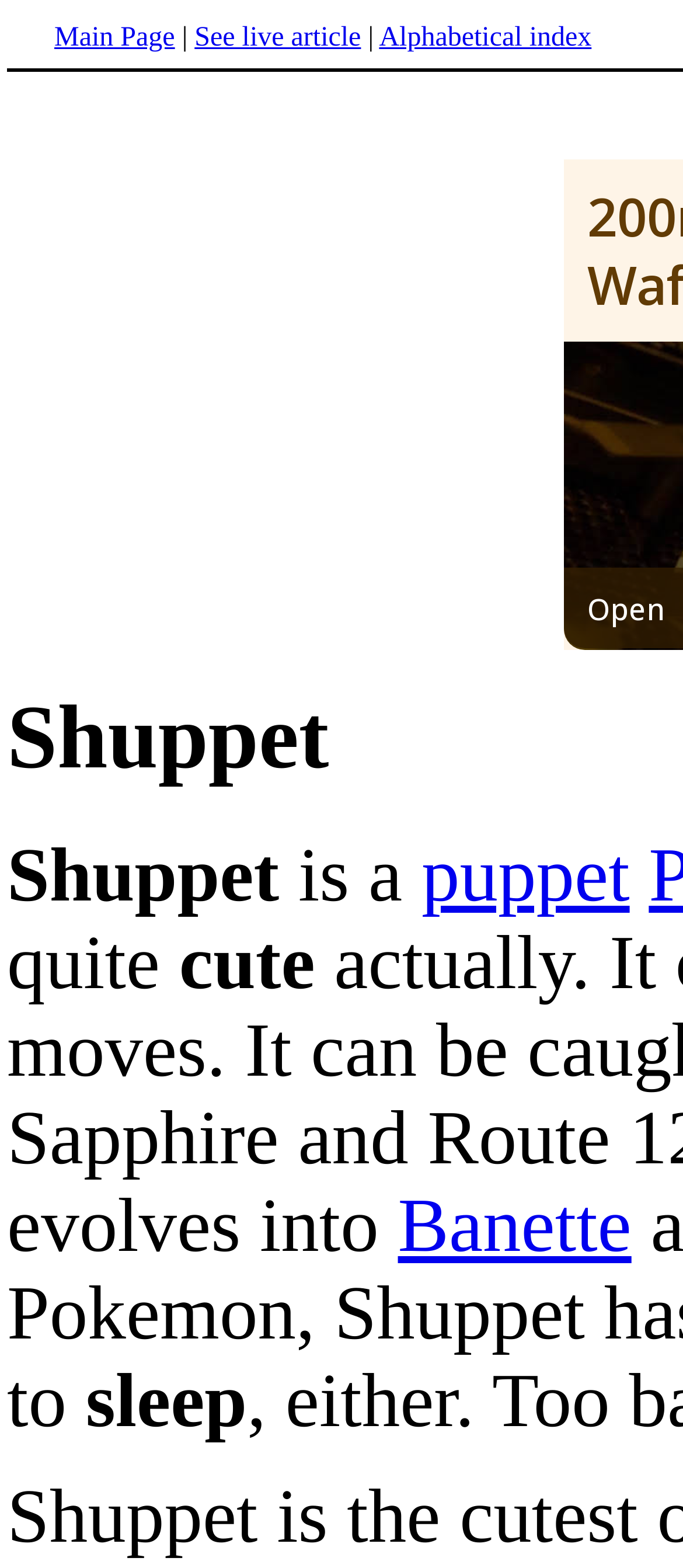What is related to Banette?
Refer to the image and give a detailed response to the question.

The link 'Banette' is present on the webpage, and considering the context of the other elements, it seems that Banette is related to Shuppet, possibly another type of puppet.